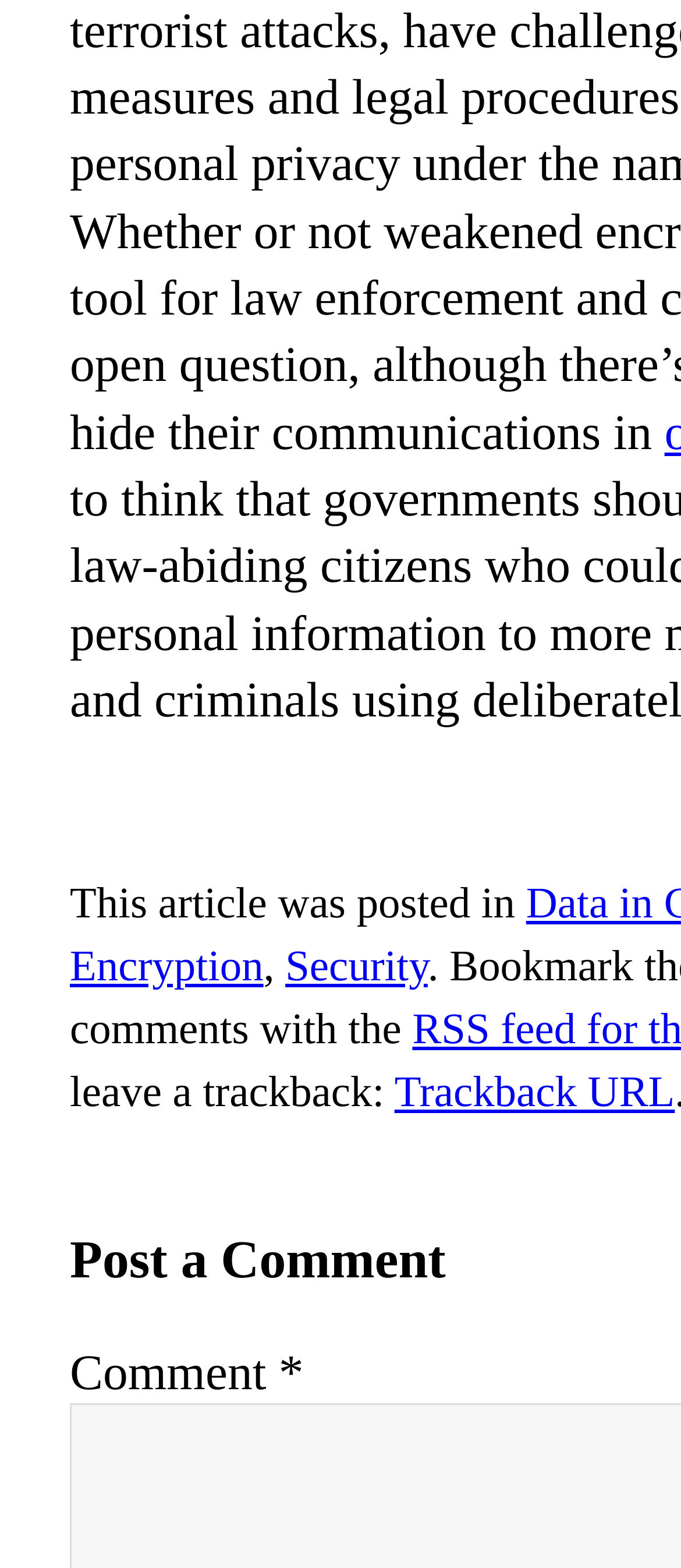Using the element description parent_node: Email * name="email", predict the bounding box coordinates for the UI element. Provide the coordinates in (top-left x, top-left y, bottom-right x, bottom-right y) format with values ranging from 0 to 1.

[0.103, 0.723, 0.646, 0.755]